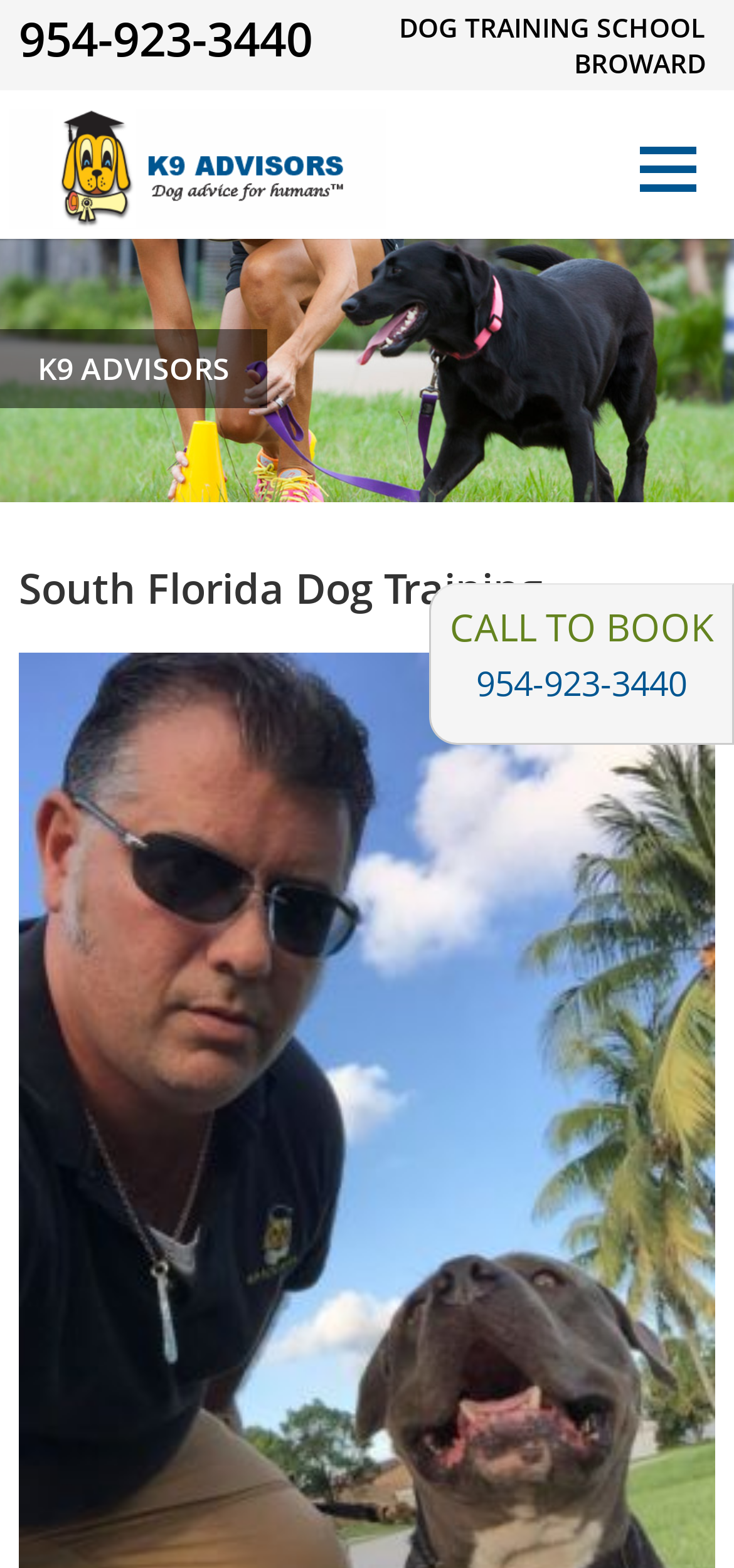Provide the bounding box coordinates in the format (top-left x, top-left y, bottom-right x, bottom-right y). All values are floating point numbers between 0 and 1. Determine the bounding box coordinate of the UI element described as: 954-923-3440

[0.649, 0.421, 0.936, 0.45]